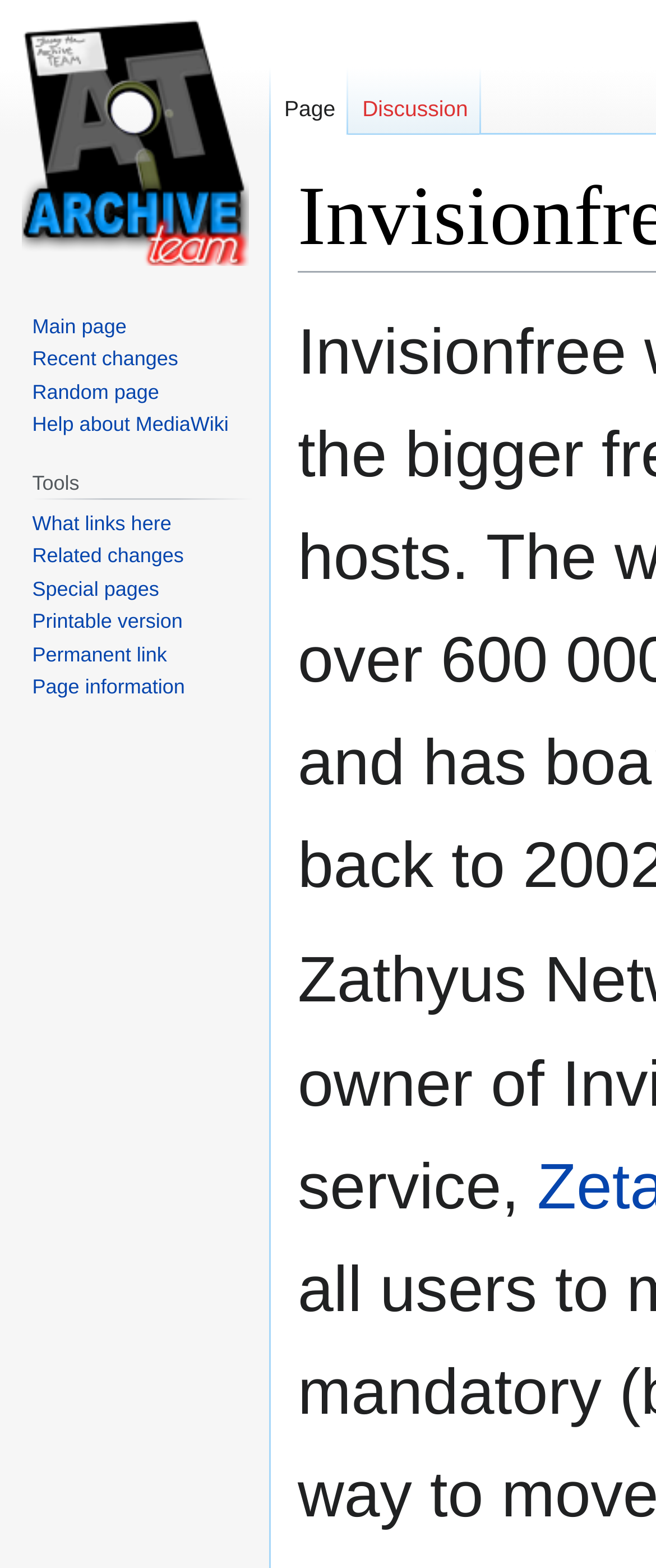Please identify the bounding box coordinates of the area I need to click to accomplish the following instruction: "Visit the main page".

[0.0, 0.0, 0.41, 0.172]